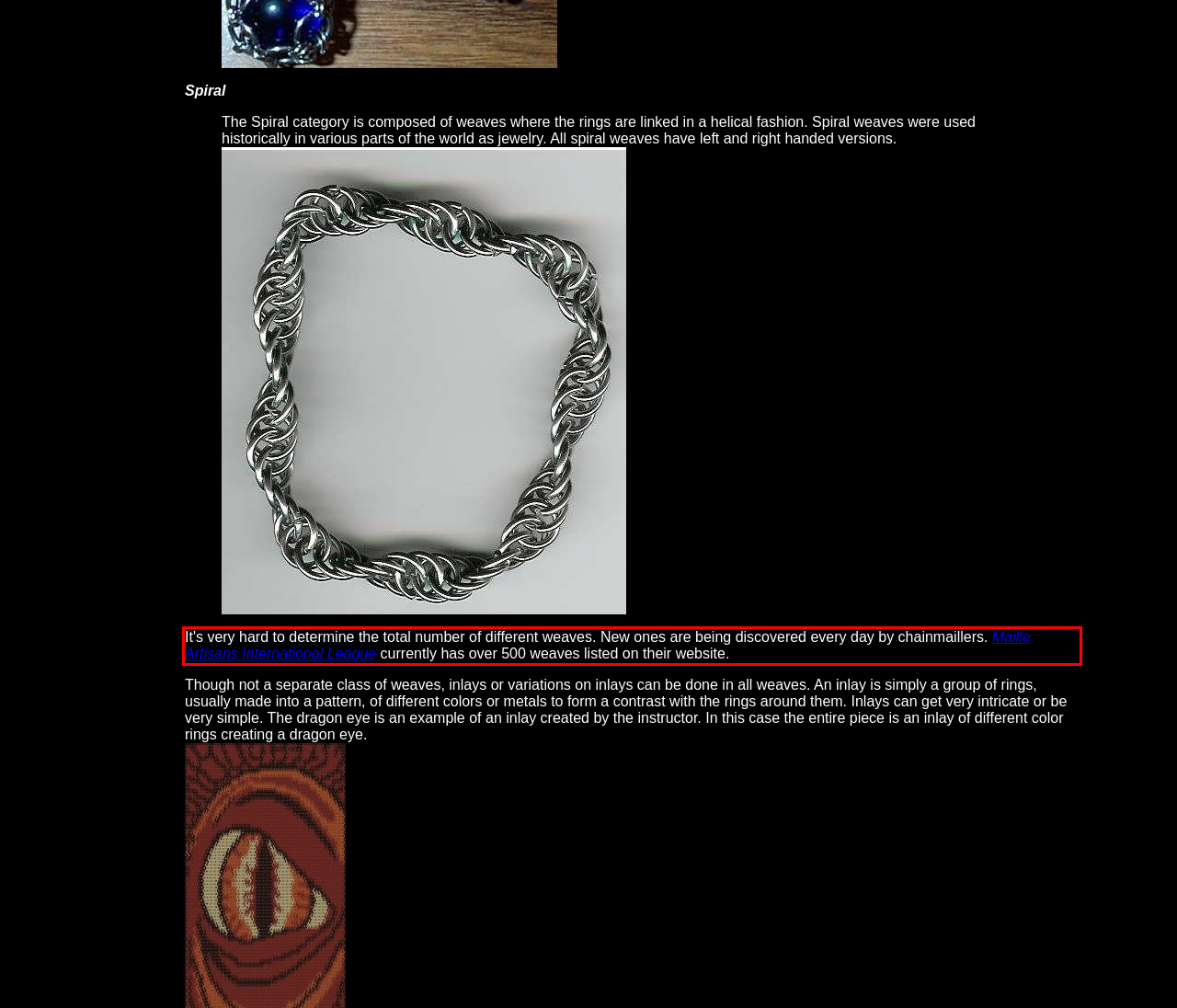Please analyze the provided webpage screenshot and perform OCR to extract the text content from the red rectangle bounding box.

It's very hard to determine the total number of different weaves. New ones are being discovered every day by chainmaillers. Maille Artisans International League currently has over 500 weaves listed on their website.